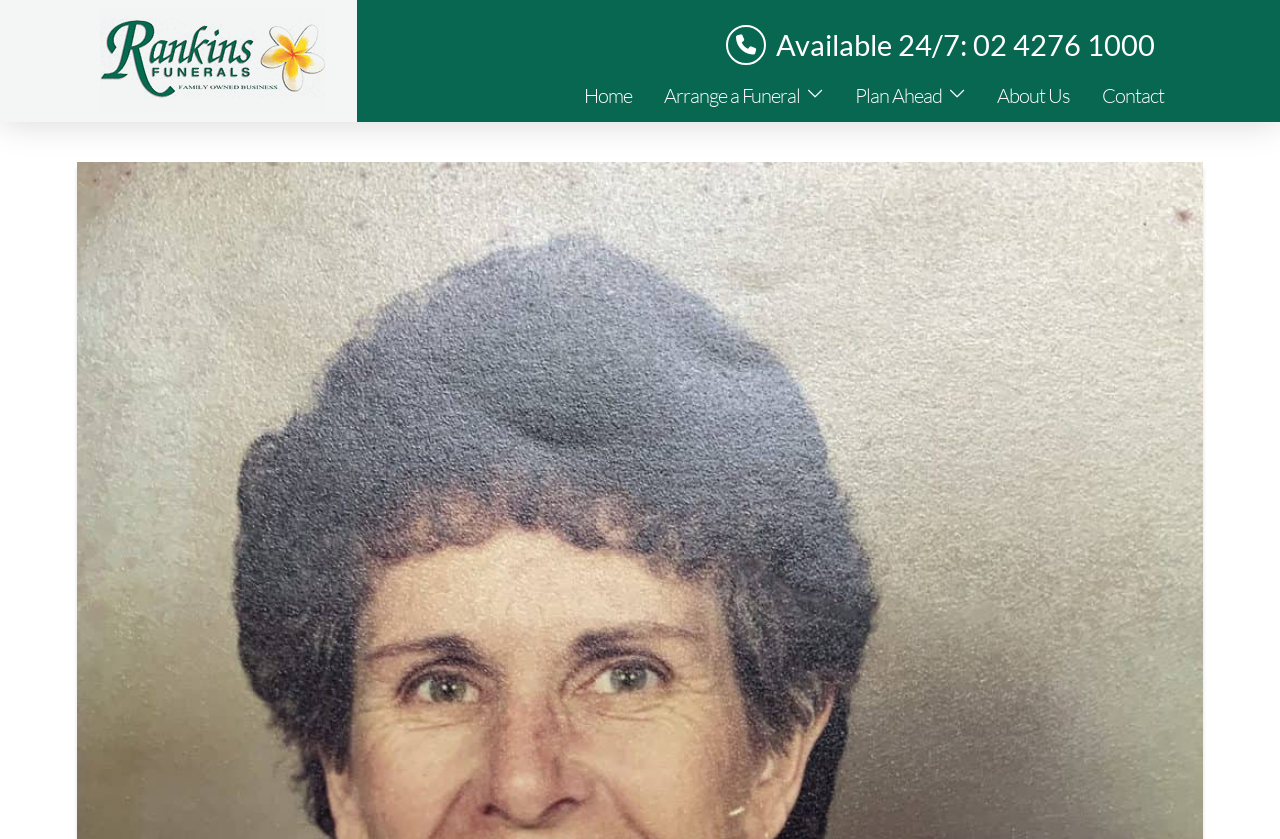Use a single word or phrase to answer the following:
What is the position of the 'About Us' link?

Fourth from the left